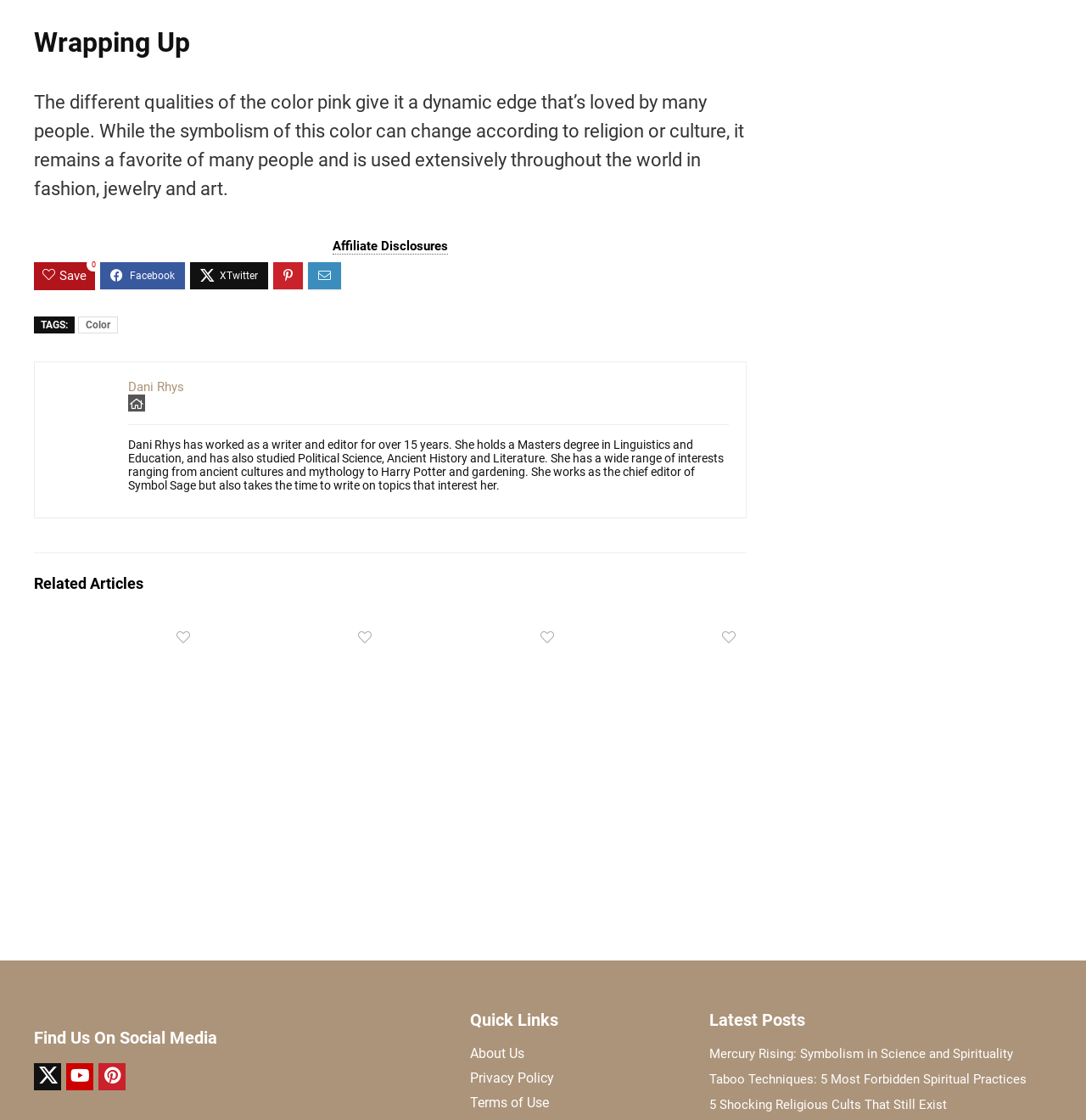Answer the question briefly using a single word or phrase: 
What is the category of the article '5 Shocking Religious Cults That Still Exist'?

Latest Posts